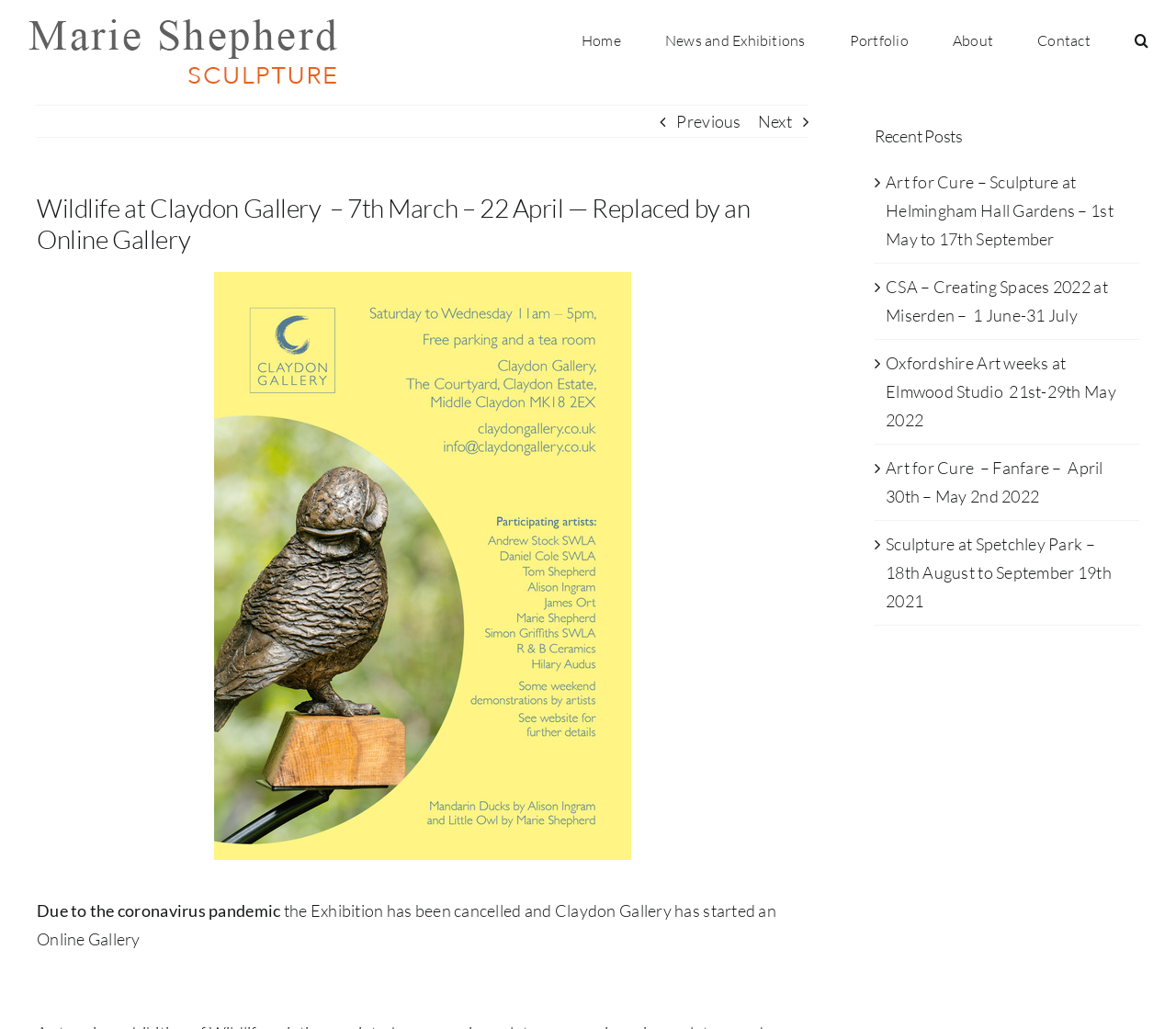What is the alternative to the cancelled exhibition?
Using the picture, provide a one-word or short phrase answer.

Online Gallery